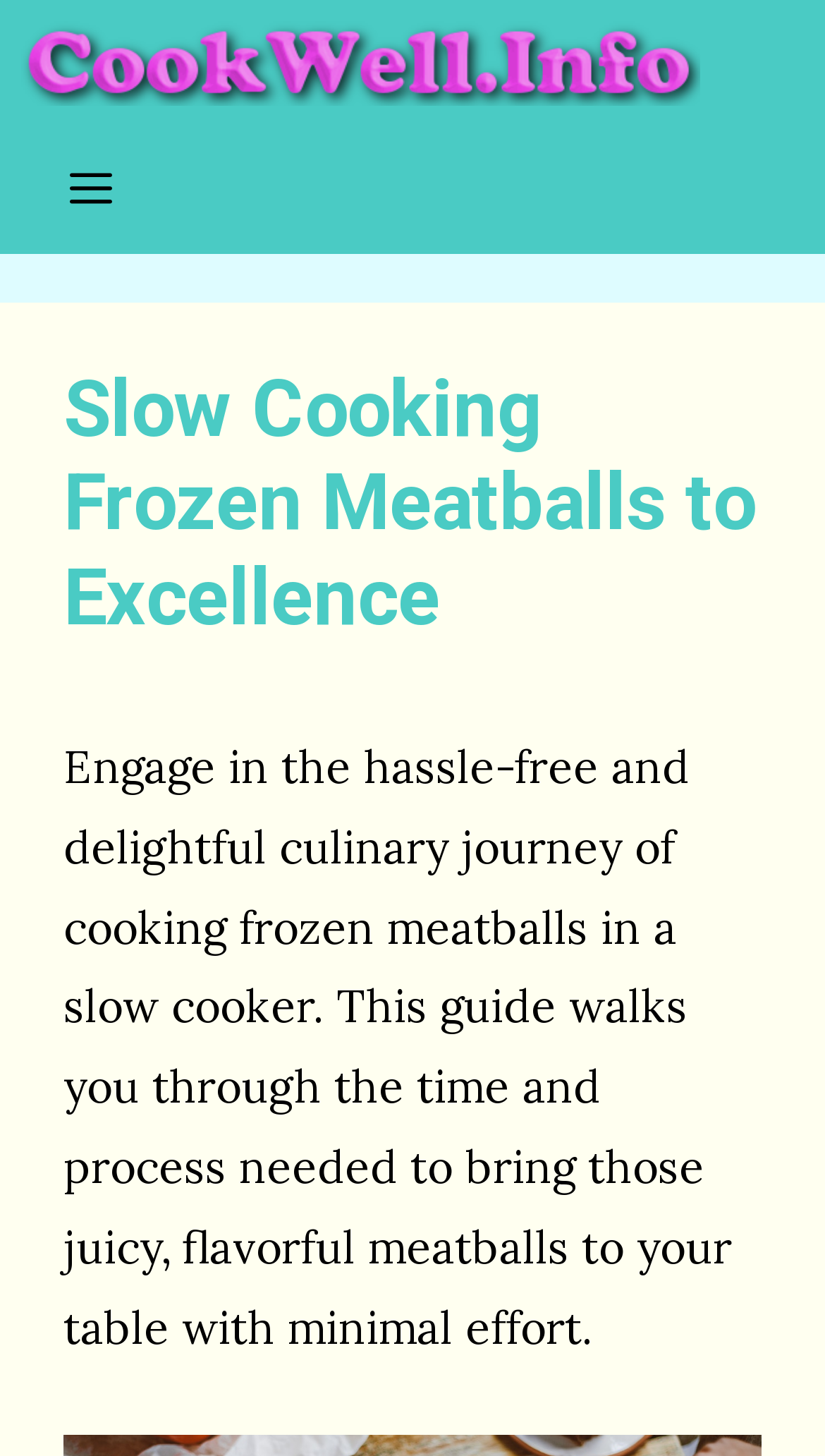What type of cooker is recommended?
Answer the question based on the image using a single word or a brief phrase.

Slow cooker